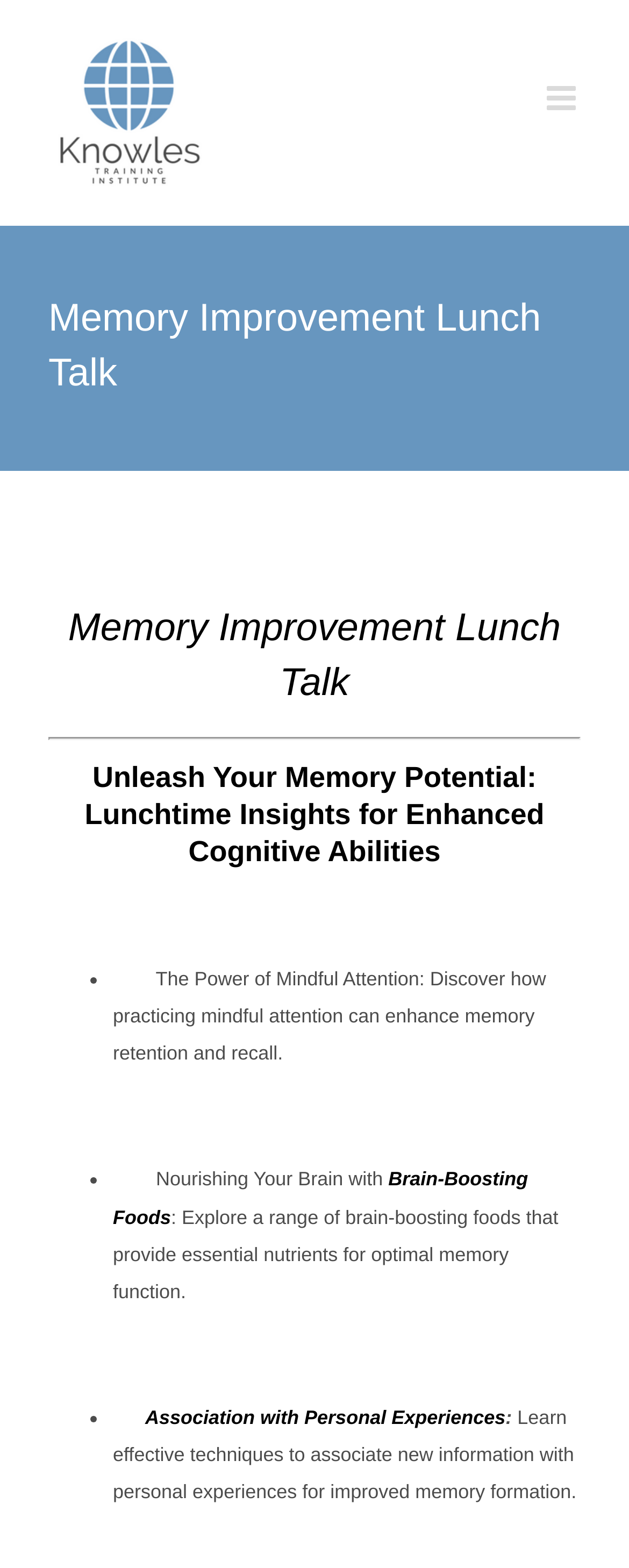What is the purpose of the 'Toggle mobile menu' link?
Based on the visual details in the image, please answer the question thoroughly.

The 'Toggle mobile menu' link is likely used to expand or collapse the mobile menu, as indicated by the 'expanded: False' property and the 'controls: mobile-menu-main-menu' attribute.